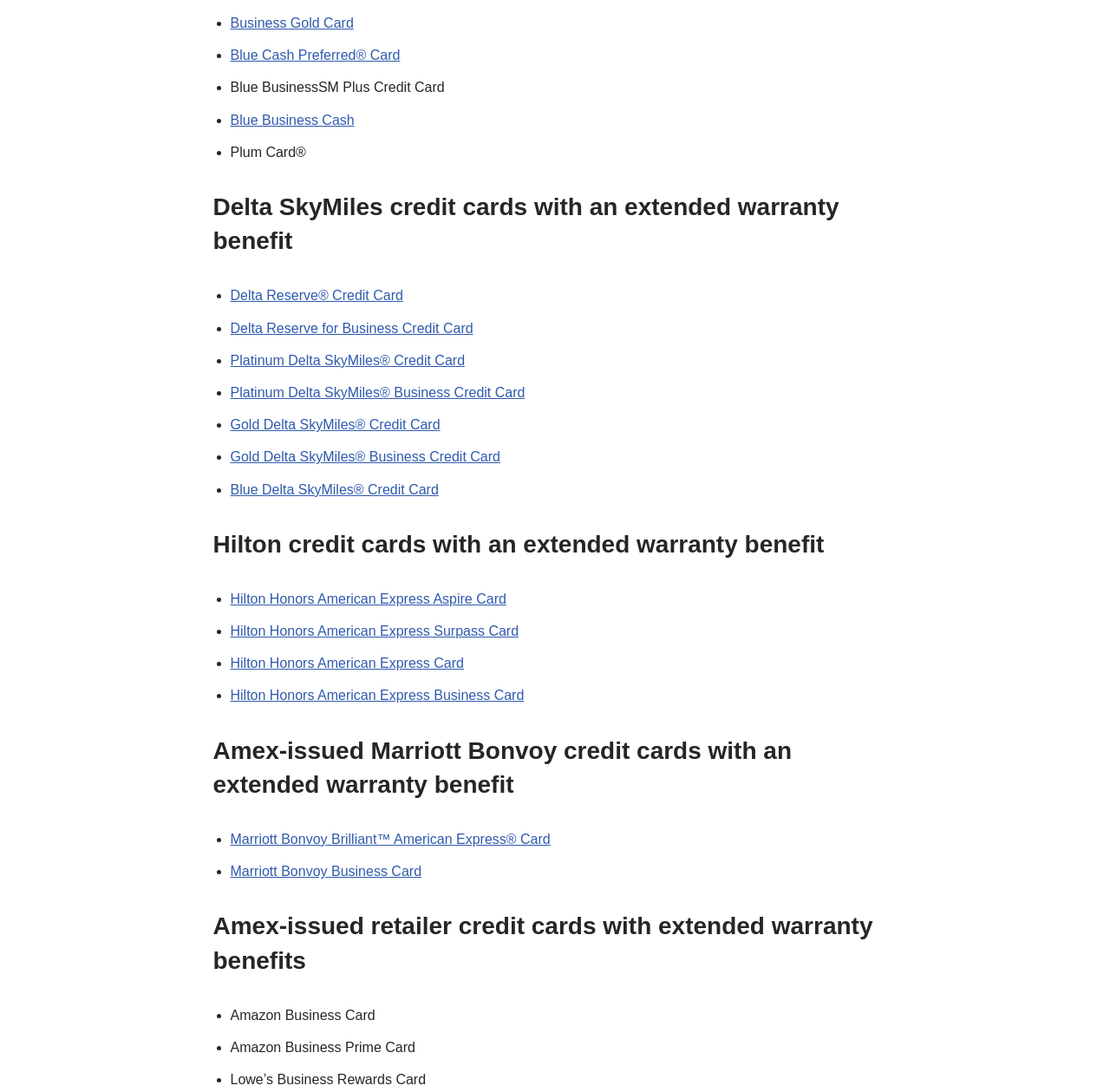Based on the image, give a detailed response to the question: How many retailer credit cards are listed?

I counted the number of links under the 'Amex-issued retailer credit cards with extended warranty benefits' section, and there are 3 links: Amazon Business Card, Amazon Business Prime Card, and Lowe’s Business Rewards Card.